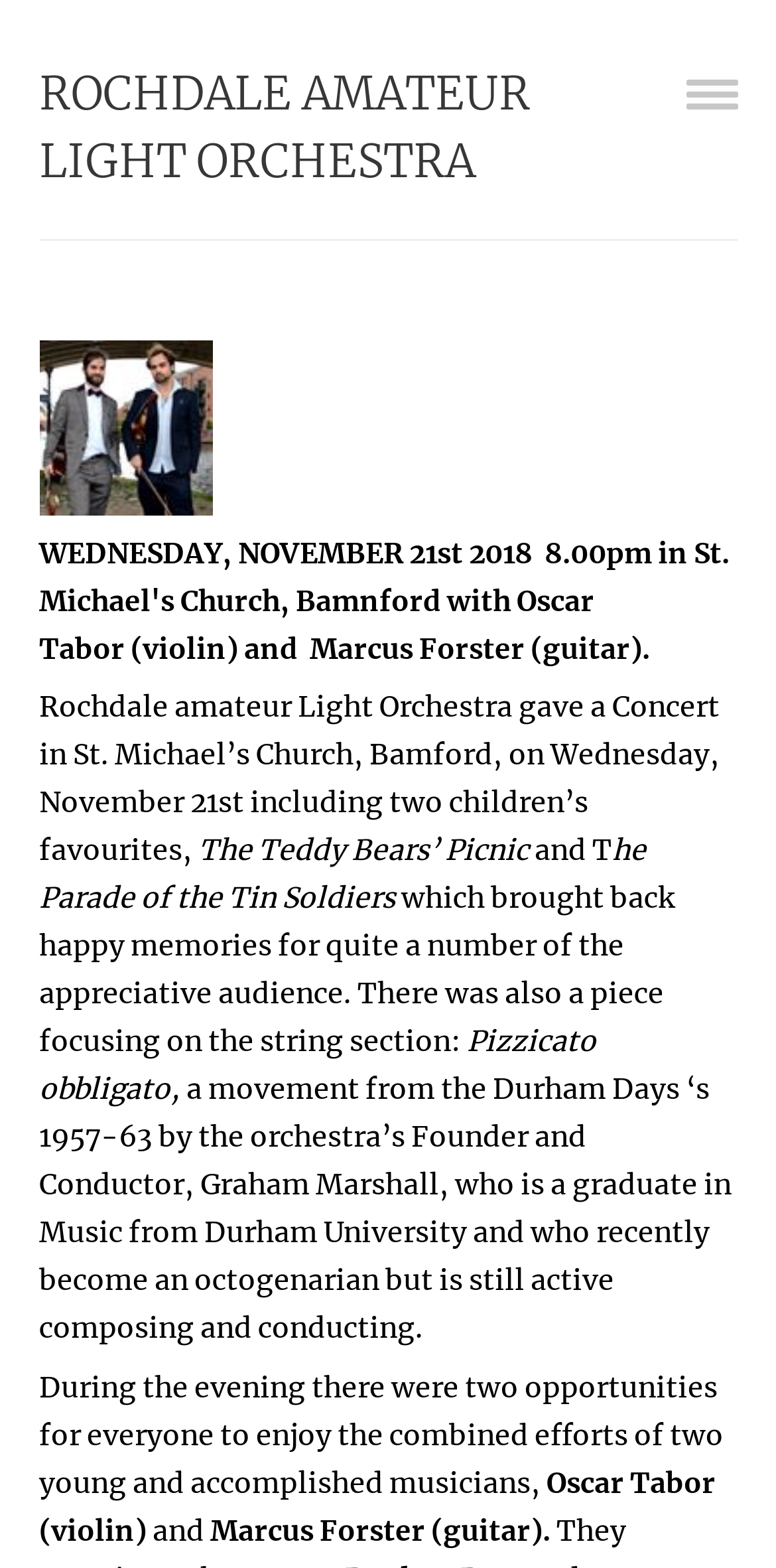Provide an in-depth caption for the contents of the webpage.

The webpage appears to be about the Rochdale Amateur Light Orchestra, a music group that performs light-hearted music. At the top of the page, there is a prominent link with the orchestra's name, followed by another link to the right. Below these links, there is an image preview on the left side of the page.

The main content of the page is a series of paragraphs describing a concert performed by the orchestra at St. Michael's Church, Bamford. The text explains that the concert featured two children's favorites, "Teddy Bears' Picnic" and "The Parade of the Tin Soldiers", which brought back happy memories for the audience. There is also a mention of a piece focusing on the string section, titled "Pizzicato obbligato".

Further down, the text describes the orchestra's founder and conductor, Graham Marshall, who is a graduate in Music from Durham University and recently became an octogenarian. The page also highlights two young and accomplished musicians, Oscar Tabor (violin) and Marcus Forster (guitar), who performed during the evening.

Overall, the webpage is focused on sharing information about the Rochdale Amateur Light Orchestra's concert and its musicians, with a mix of text and images.